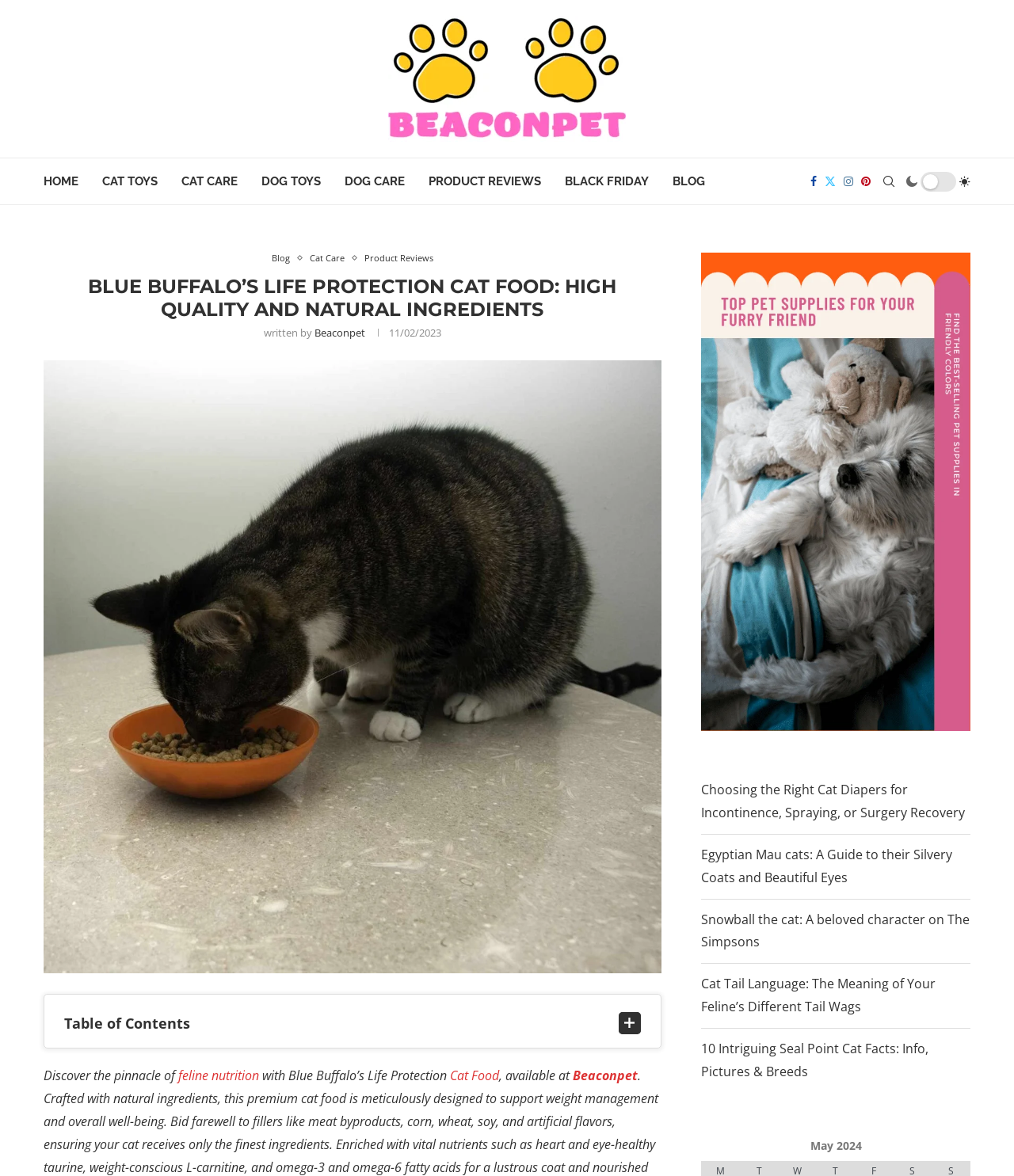Determine the bounding box coordinates of the clickable element to achieve the following action: 'Check the 'Sources''. Provide the coordinates as four float values between 0 and 1, formatted as [left, top, right, bottom].

None